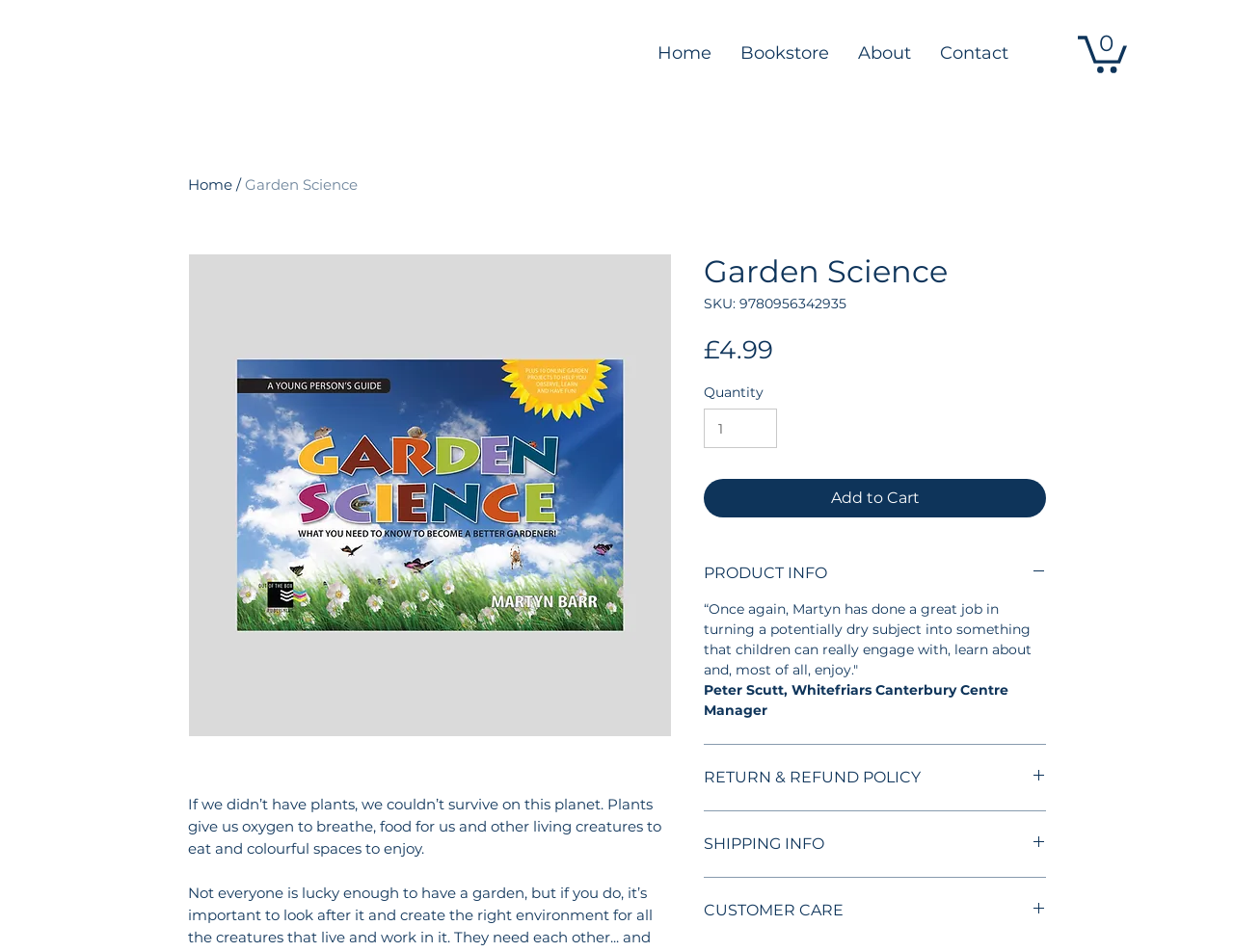What is the quote about the book from?
We need a detailed and meticulous answer to the question.

I found the quote about the book from by looking at the text below the quote, which mentions the name and title of the person who said it, Peter Scutt, Whitefriars Canterbury Centre Manager.